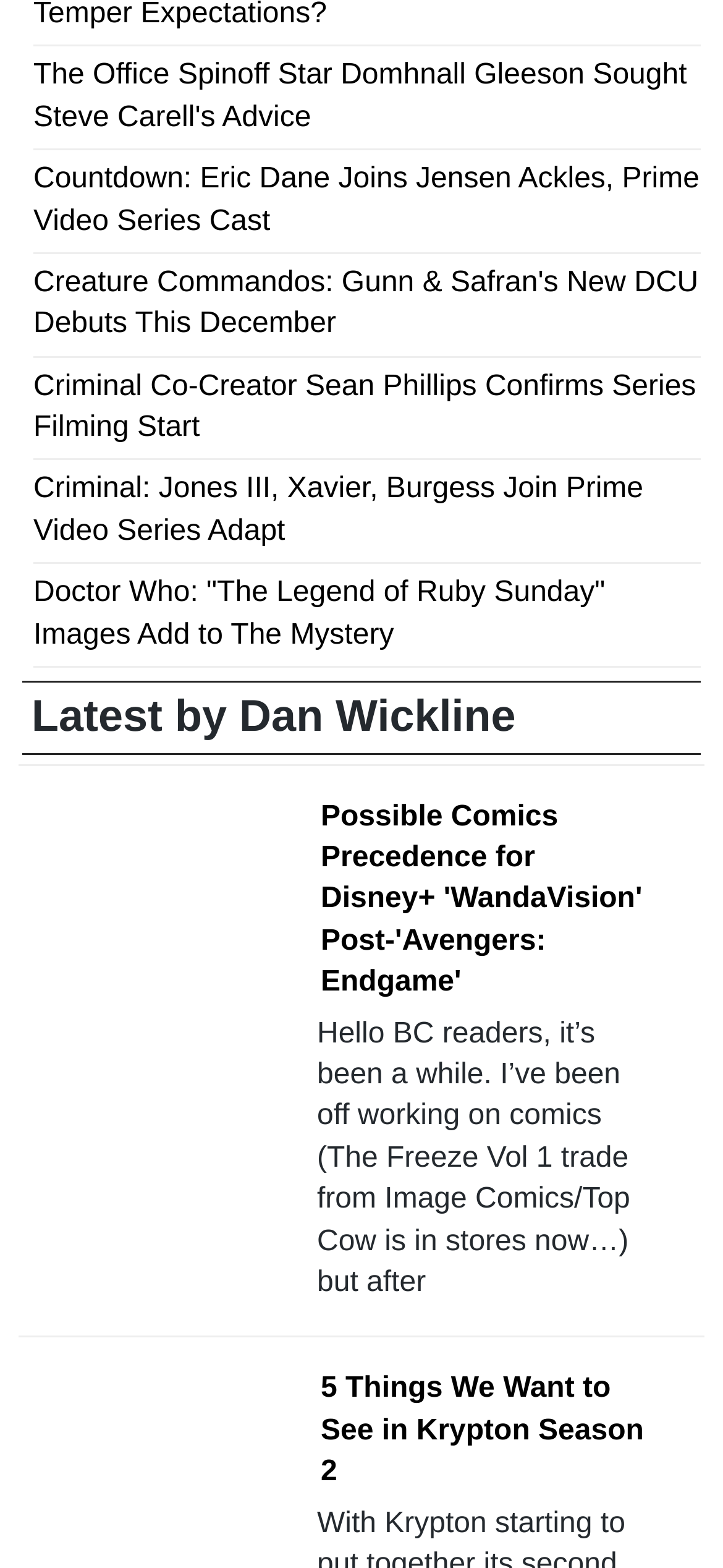Please specify the bounding box coordinates of the area that should be clicked to accomplish the following instruction: "Learn about the Office spinoff". The coordinates should consist of four float numbers between 0 and 1, i.e., [left, top, right, bottom].

[0.046, 0.038, 0.95, 0.085]